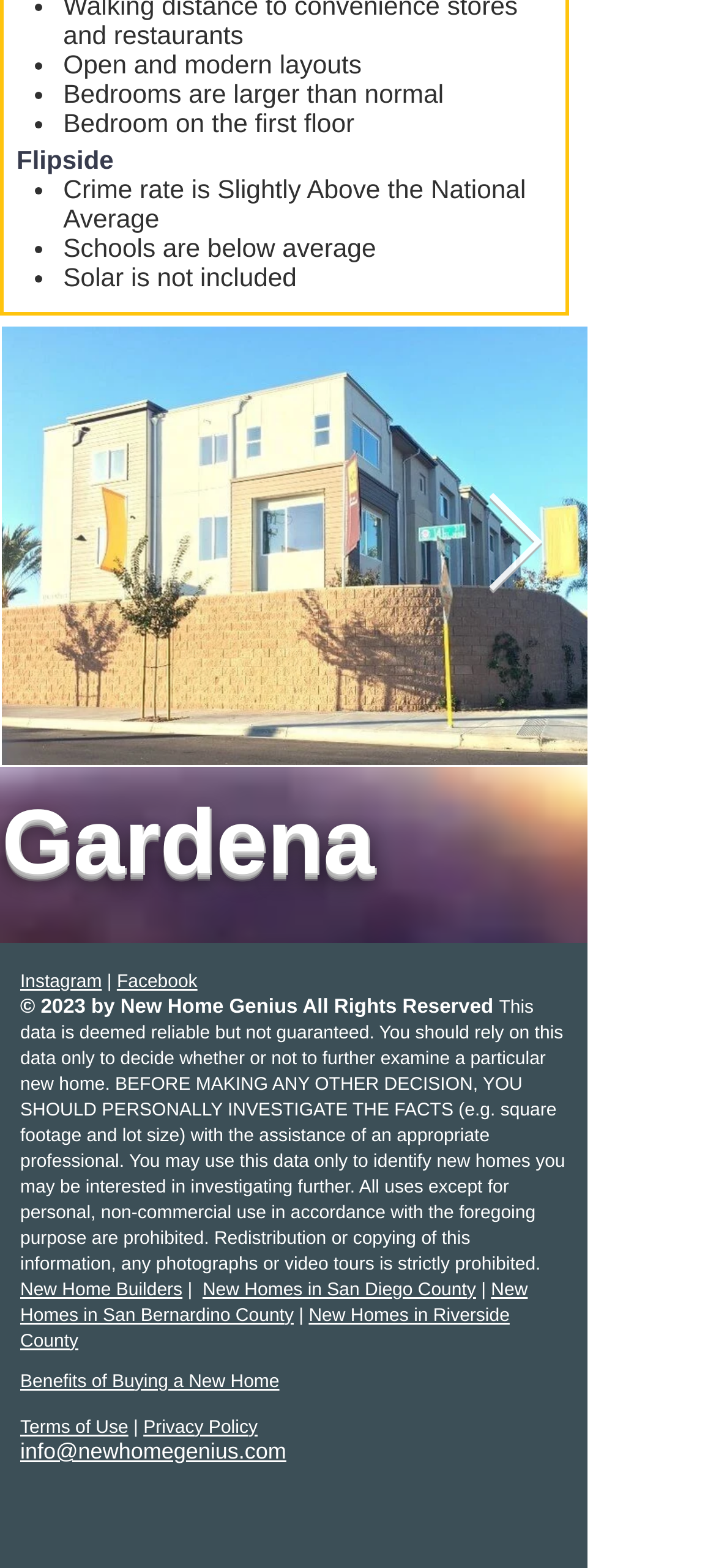Find the bounding box coordinates of the clickable area required to complete the following action: "Check the Terms of Use".

[0.028, 0.904, 0.179, 0.917]